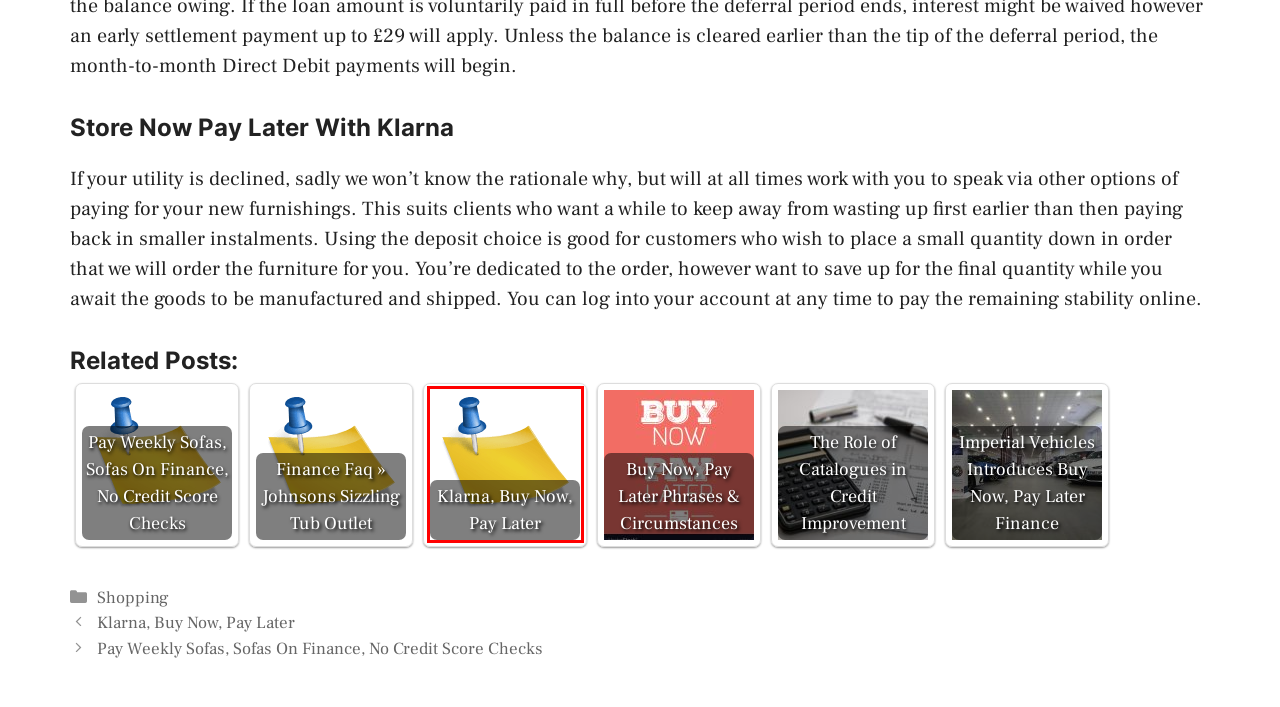Given a screenshot of a webpage with a red bounding box around a UI element, please identify the most appropriate webpage description that matches the new webpage after you click on the element. Here are the candidates:
A. The Role of Catalogues in Credit Improvement – Carterobservatory Blog
B. Pay Weekly Sofas, Sofas On Finance, No Credit Score Checks – Carterobservatory Blog
C. Finance Faq » Johnsons Sizzling Tub Outlet – Carterobservatory Blog
D. Buy Now, Pay Later Phrases & Circumstances – Carterobservatory Blog
E. Klarna, Buy Now, Pay Later – Carterobservatory Blog
F. Travel – Carterobservatory Blog
G. Imperial Vehicles Introduces Buy Now, Pay Later Finance – Carterobservatory Blog
H. Shopping – Carterobservatory Blog

E